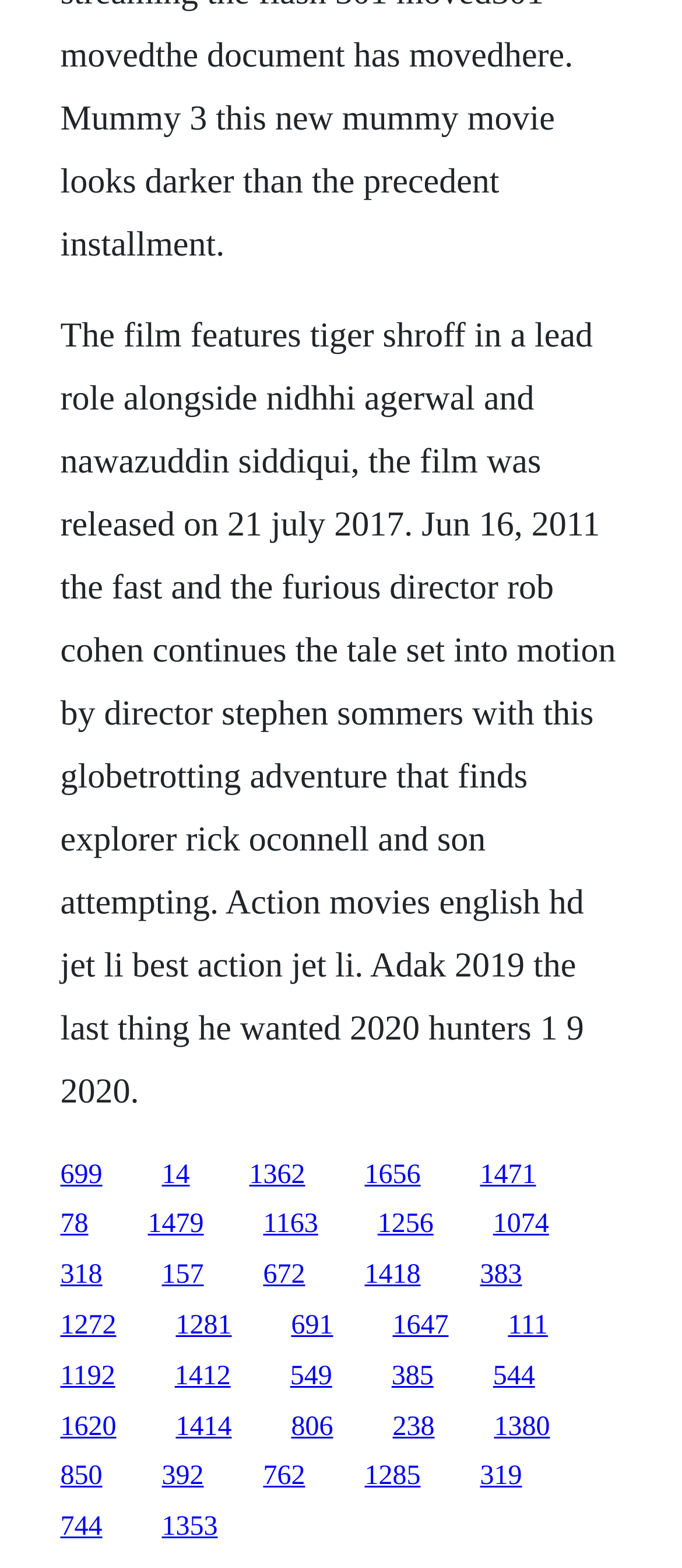Could you indicate the bounding box coordinates of the region to click in order to complete this instruction: "Click the link to 1418".

[0.535, 0.804, 0.617, 0.823]